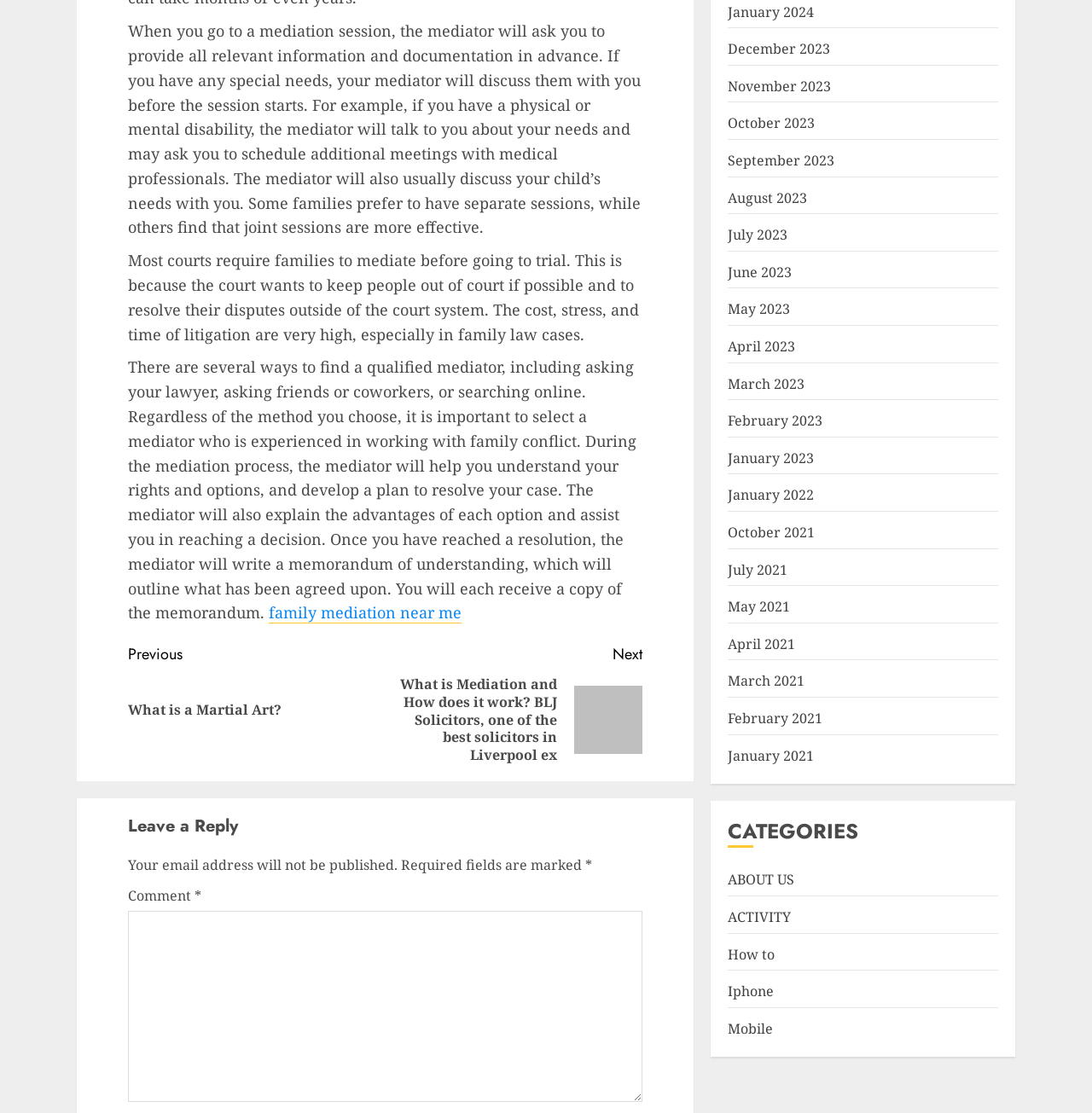Extract the bounding box coordinates for the HTML element that matches this description: "July 2021". The coordinates should be four float numbers between 0 and 1, i.e., [left, top, right, bottom].

[0.667, 0.503, 0.721, 0.521]